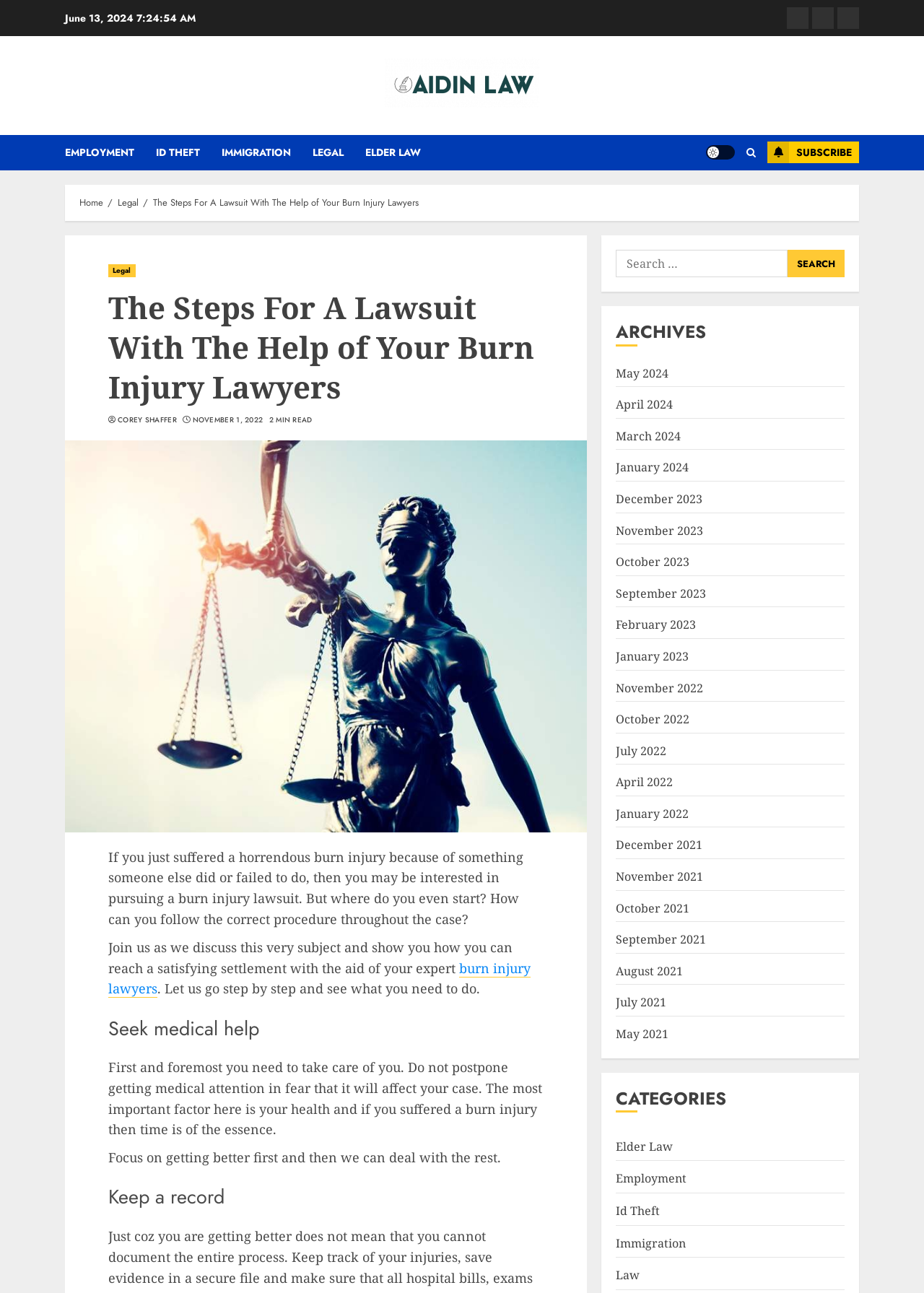Illustrate the webpage's structure and main components comprehensively.

This webpage appears to be a legal services website, specifically focused on burn injury lawsuits. At the top of the page, there is a navigation bar with links to "Home", "Contact Us", "About Us", and other sections. Below this, there is a prominent header with the title "The Steps For A Lawsuit With The Help of Your Burn Injury Lawyers" and a subtitle "If you just suffered a horrendous burn injury because of something someone else did or failed to do, then you may be interested in pursuing a burn injury lawsuit."

The main content of the page is divided into sections, each with a heading and descriptive text. The first section is titled "Seek medical help" and advises readers to prioritize their health and seek medical attention immediately after a burn injury. The second section is titled "Keep a record" and provides guidance on documenting the injury and treatment.

To the right of the main content, there is a sidebar with links to archives of past articles, organized by month and year. There are also links to categories, including "Elder Law", "Employment", "Id Theft", "Immigration", and "Law".

At the top right corner of the page, there is a search bar with a button labeled "Search". Below this, there are links to social media profiles and a "Subscribe" button. The page also features a logo and a "Light/Dark Button" to toggle the page's color scheme.